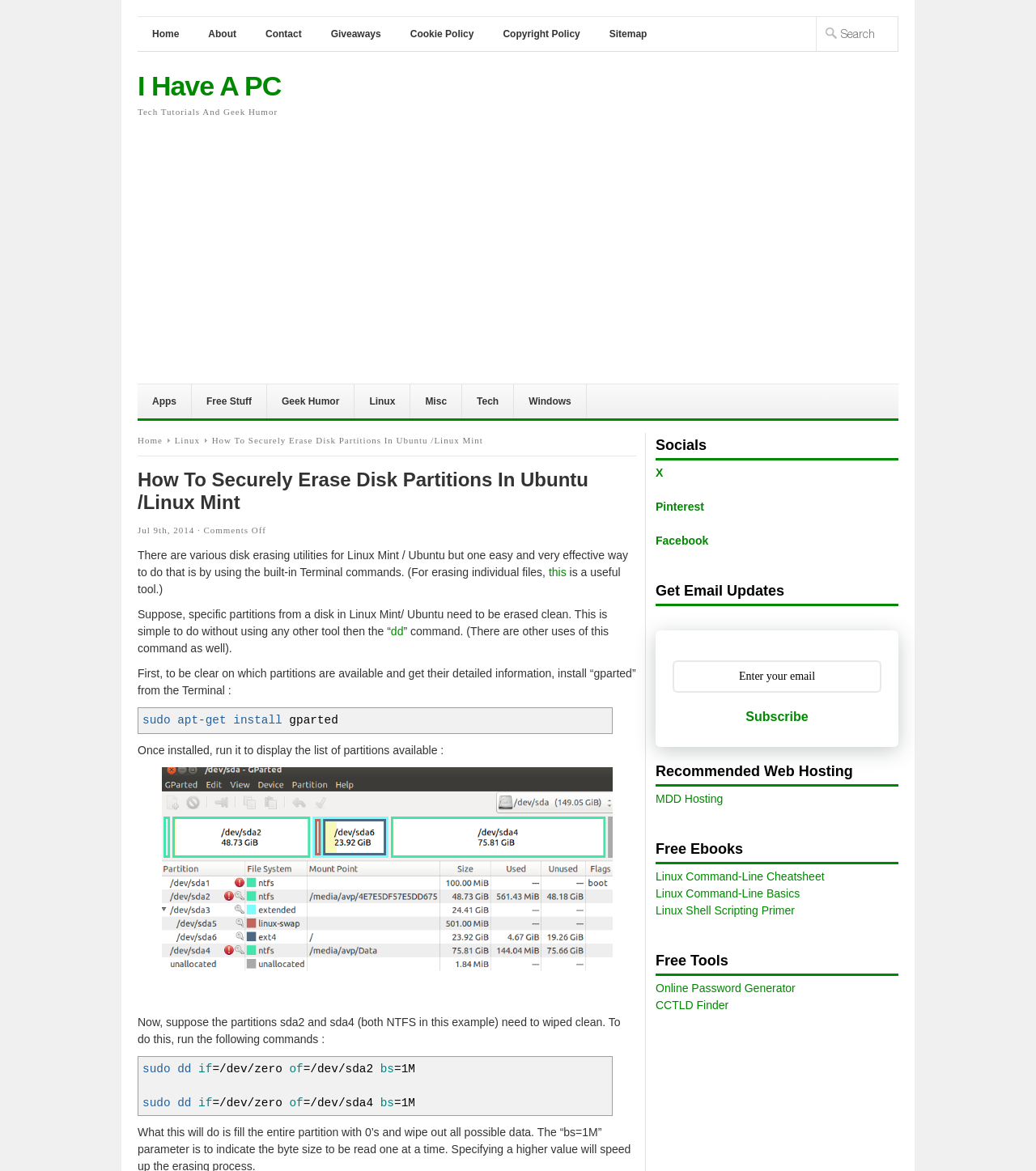Please specify the coordinates of the bounding box for the element that should be clicked to carry out this instruction: "Search for something". The coordinates must be four float numbers between 0 and 1, formatted as [left, top, right, bottom].

[0.788, 0.015, 0.867, 0.044]